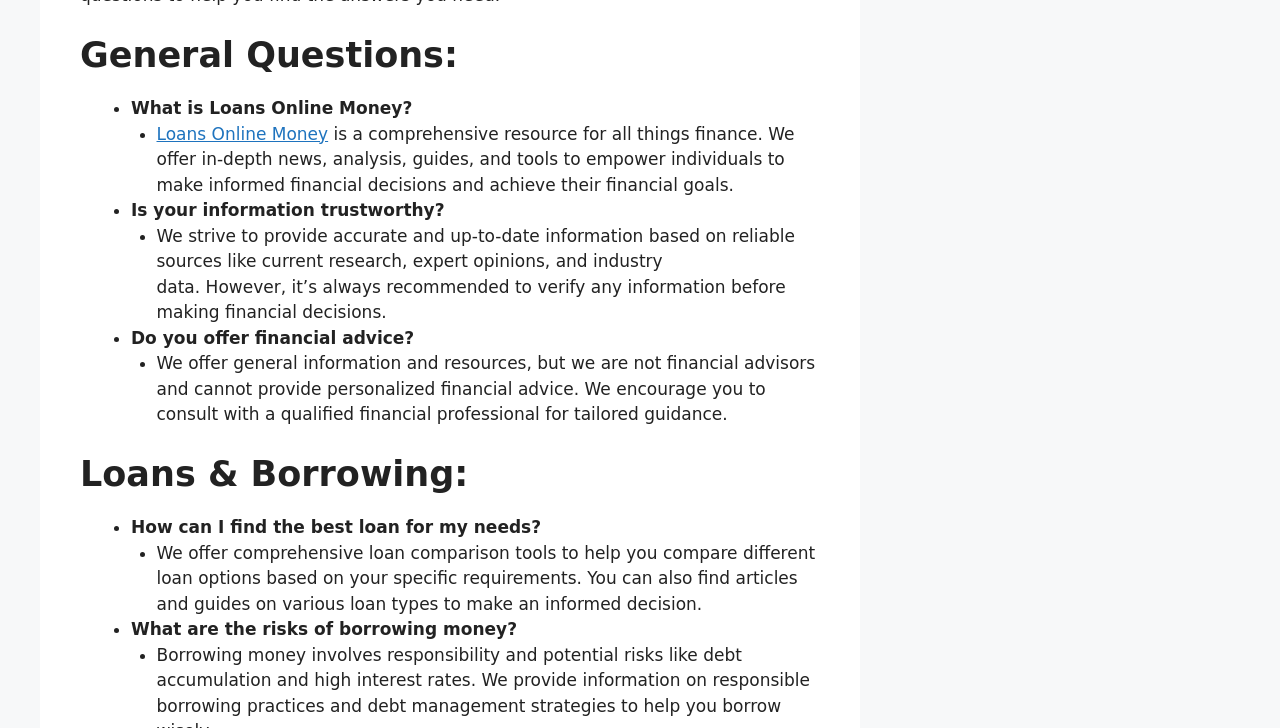Find the bounding box of the UI element described as: "Loans Online Money". The bounding box coordinates should be given as four float values between 0 and 1, i.e., [left, top, right, bottom].

[0.122, 0.17, 0.256, 0.198]